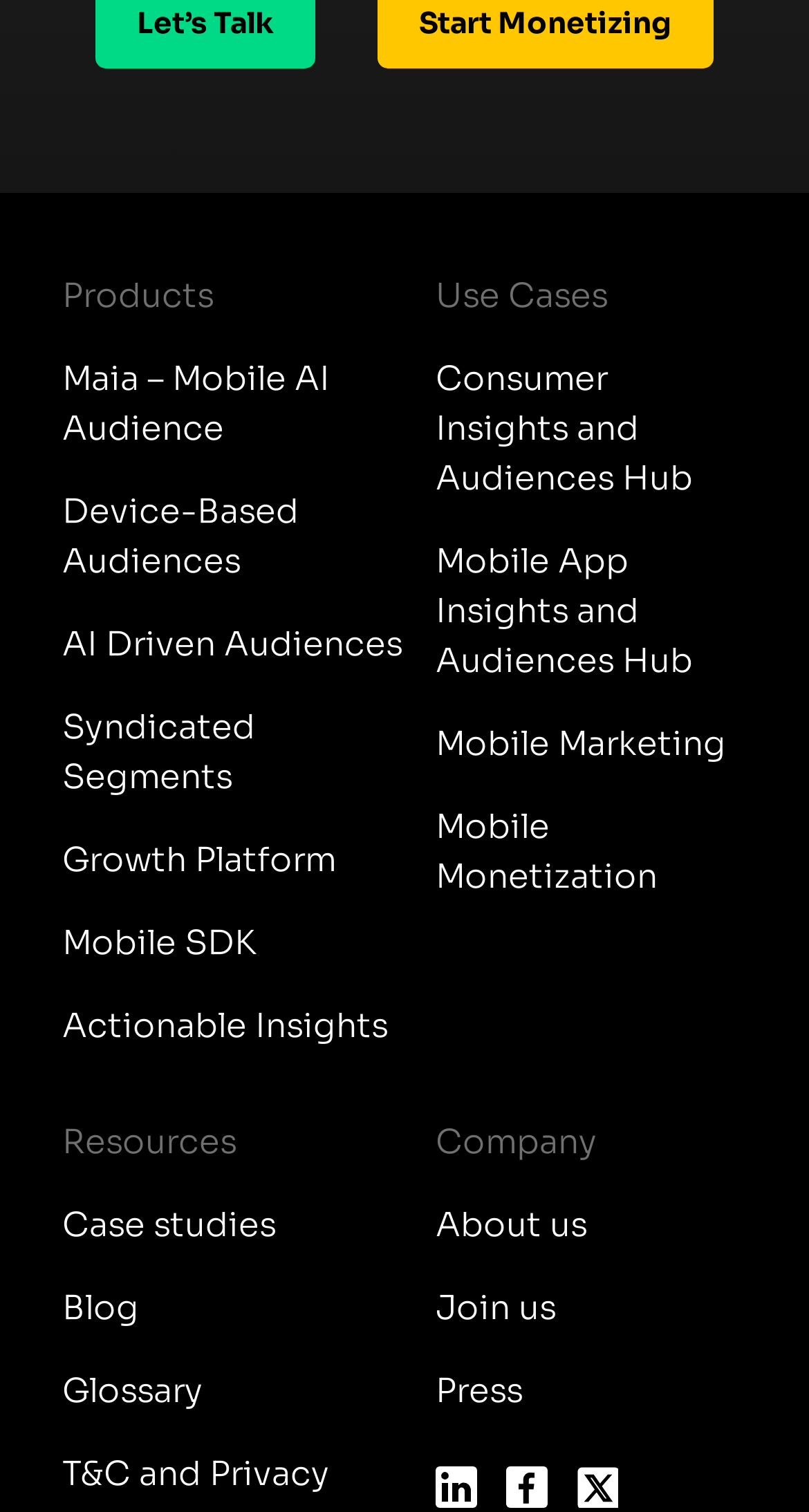Can you find the bounding box coordinates of the area I should click to execute the following instruction: "Read Case studies"?

[0.077, 0.783, 0.5, 0.838]